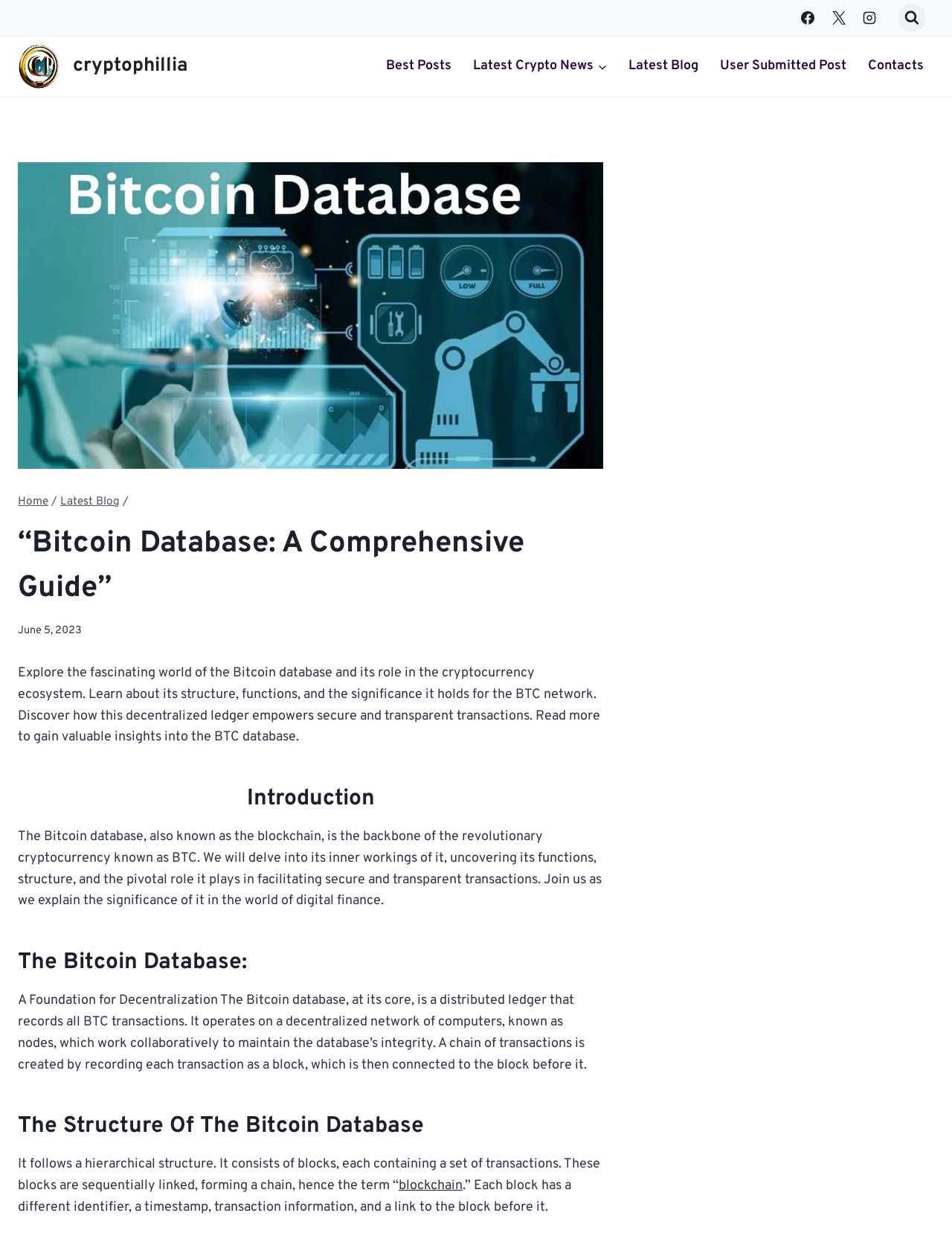Predict the bounding box coordinates for the UI element described as: "User Submitted Post". The coordinates should be four float numbers between 0 and 1, presented as [left, top, right, bottom].

[0.745, 0.041, 0.9, 0.066]